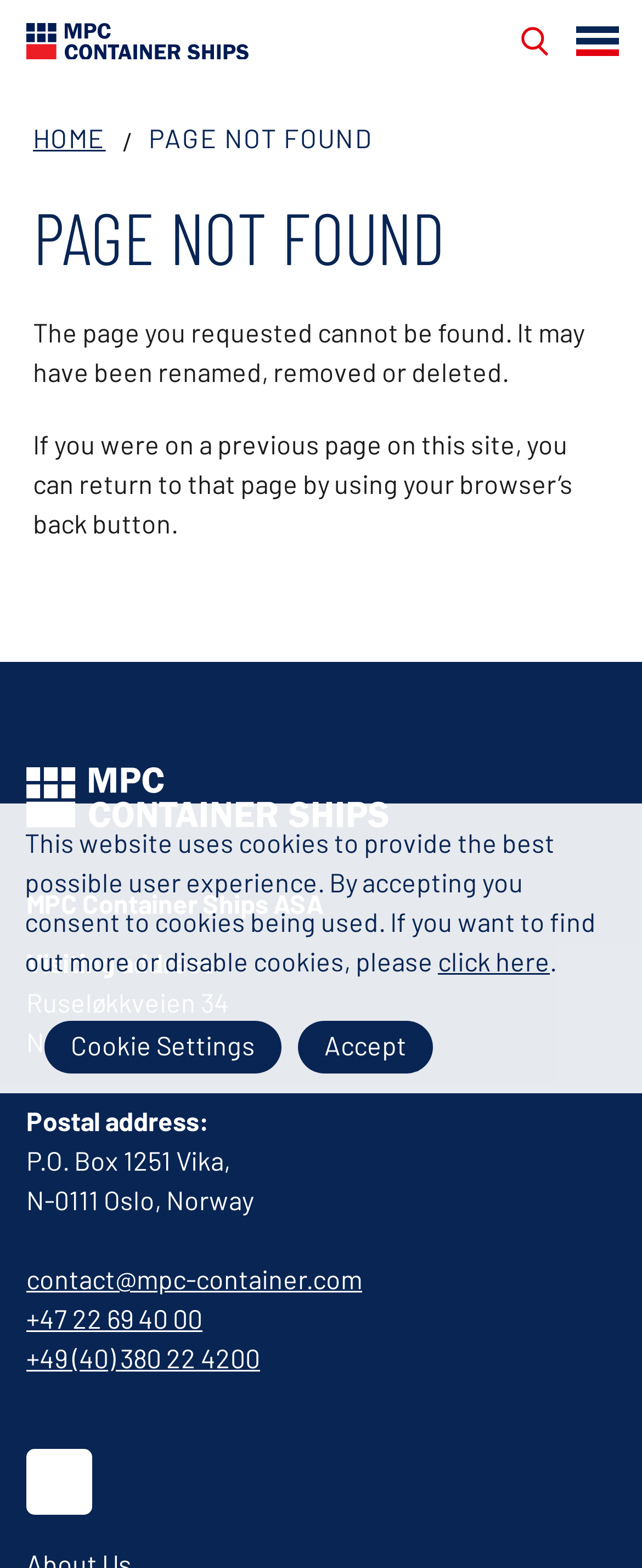Find and specify the bounding box coordinates that correspond to the clickable region for the instruction: "search for something".

[0.785, 0.0, 0.872, 0.055]